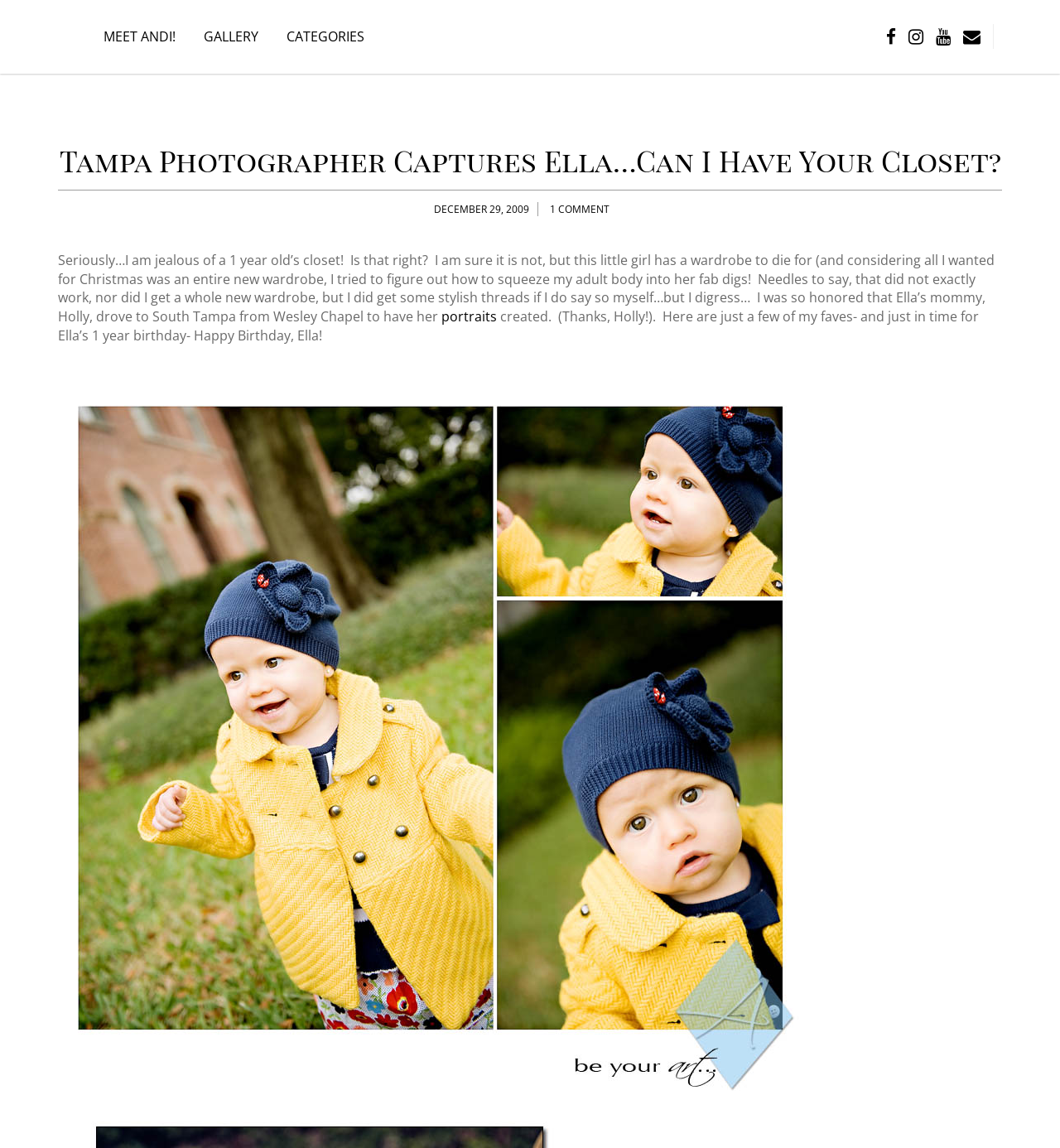What is the photographer jealous of?
Ensure your answer is thorough and detailed.

The photographer is jealous of Ella's closet, which is mentioned in the article as having a wardrobe to die for.